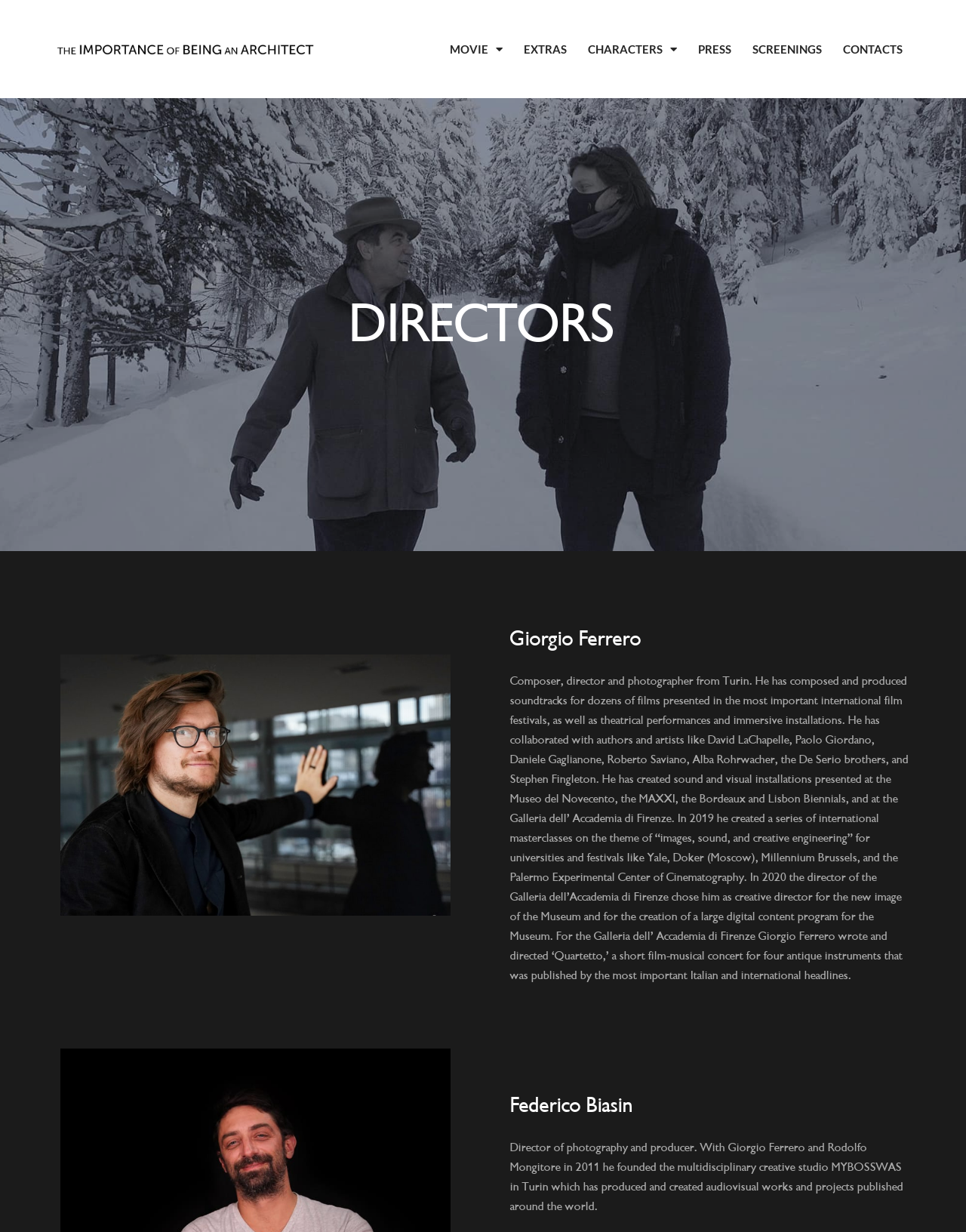What is the theme of the international masterclasses created by Giorgio Ferrero?
Using the visual information, reply with a single word or short phrase.

images, sound, and creative engineering